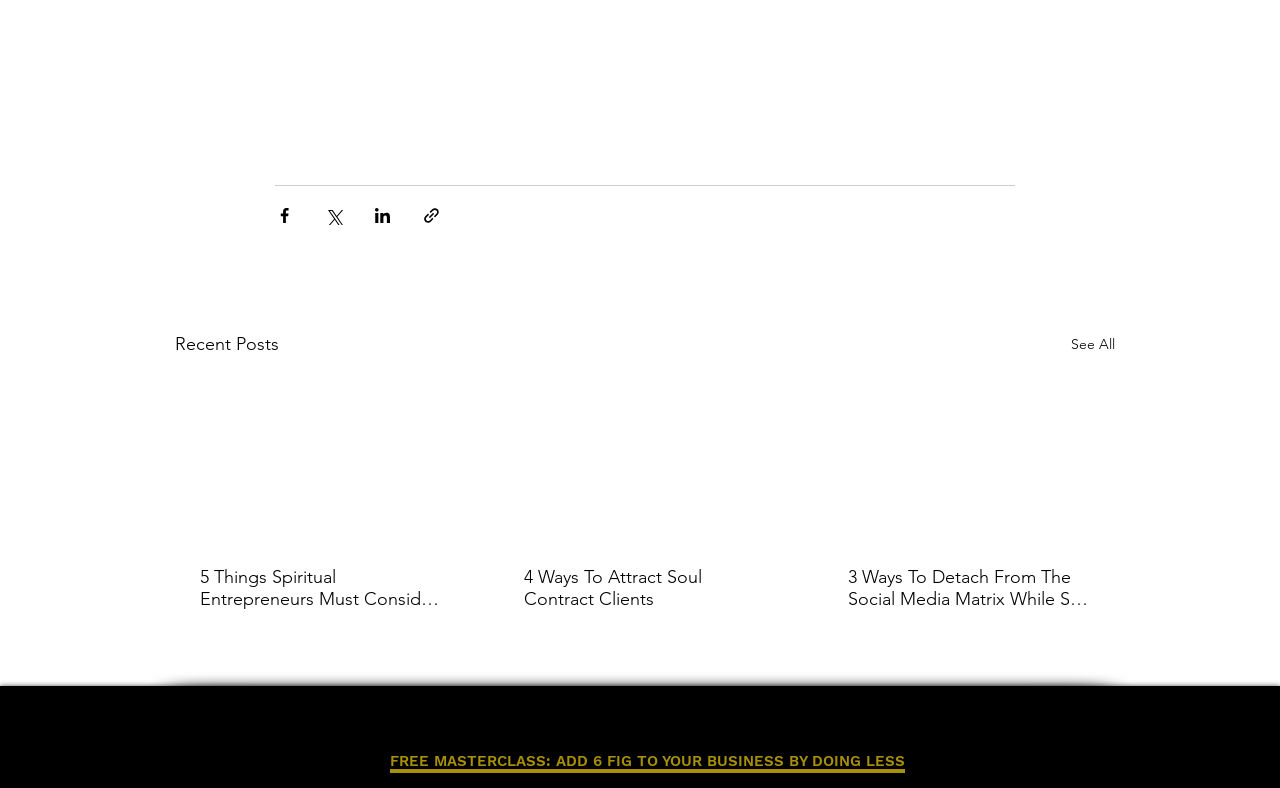Please provide the bounding box coordinates for the element that needs to be clicked to perform the following instruction: "Share via Twitter". The coordinates should be given as four float numbers between 0 and 1, i.e., [left, top, right, bottom].

[0.253, 0.262, 0.268, 0.286]